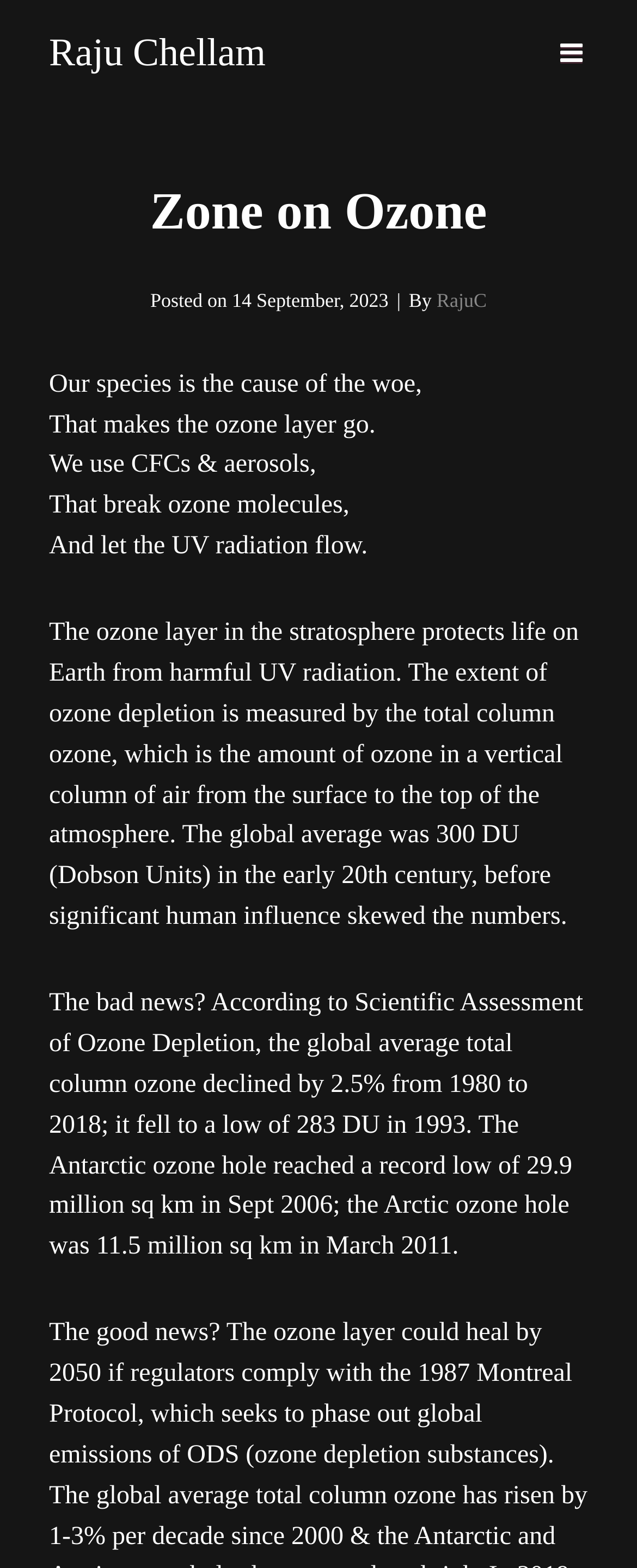Detail the various sections and features of the webpage.

The webpage is about ozone depletion, with the title "Zone on Ozone" prominently displayed at the top. Below the title, there is a section with the author's name, "Raju Chellam", and the date "14 September, 2023". 

To the top right, there is a button with an icon. 

The main content of the webpage is a poem, with five lines of text that discuss the impact of human activities on the ozone layer. The poem is followed by a paragraph of text that explains the importance of the ozone layer in protecting life on Earth from harmful UV radiation. 

Below the poem, there is another paragraph of text that provides more information about the decline of the ozone layer, citing statistics from the Scientific Assessment of Ozone Depletion.